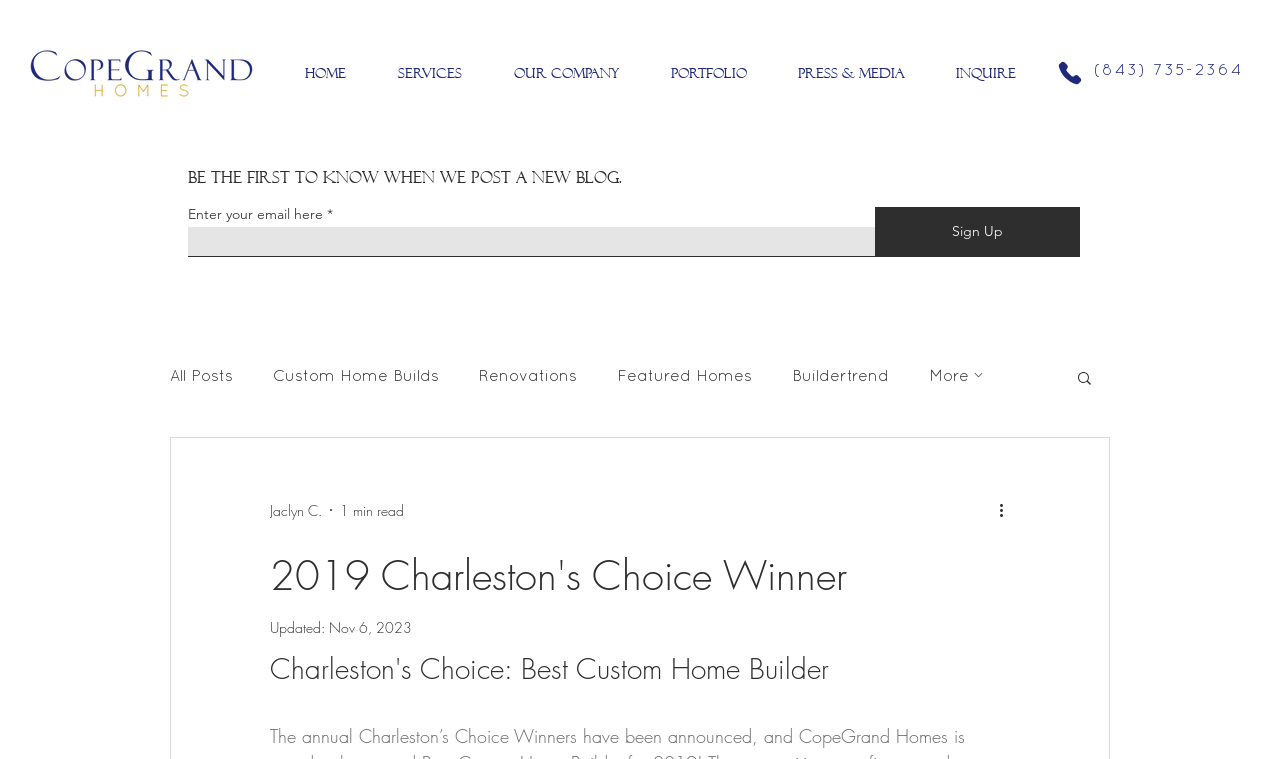Pinpoint the bounding box coordinates for the area that should be clicked to perform the following instruction: "Click the 'More actions' button".

[0.778, 0.656, 0.797, 0.688]